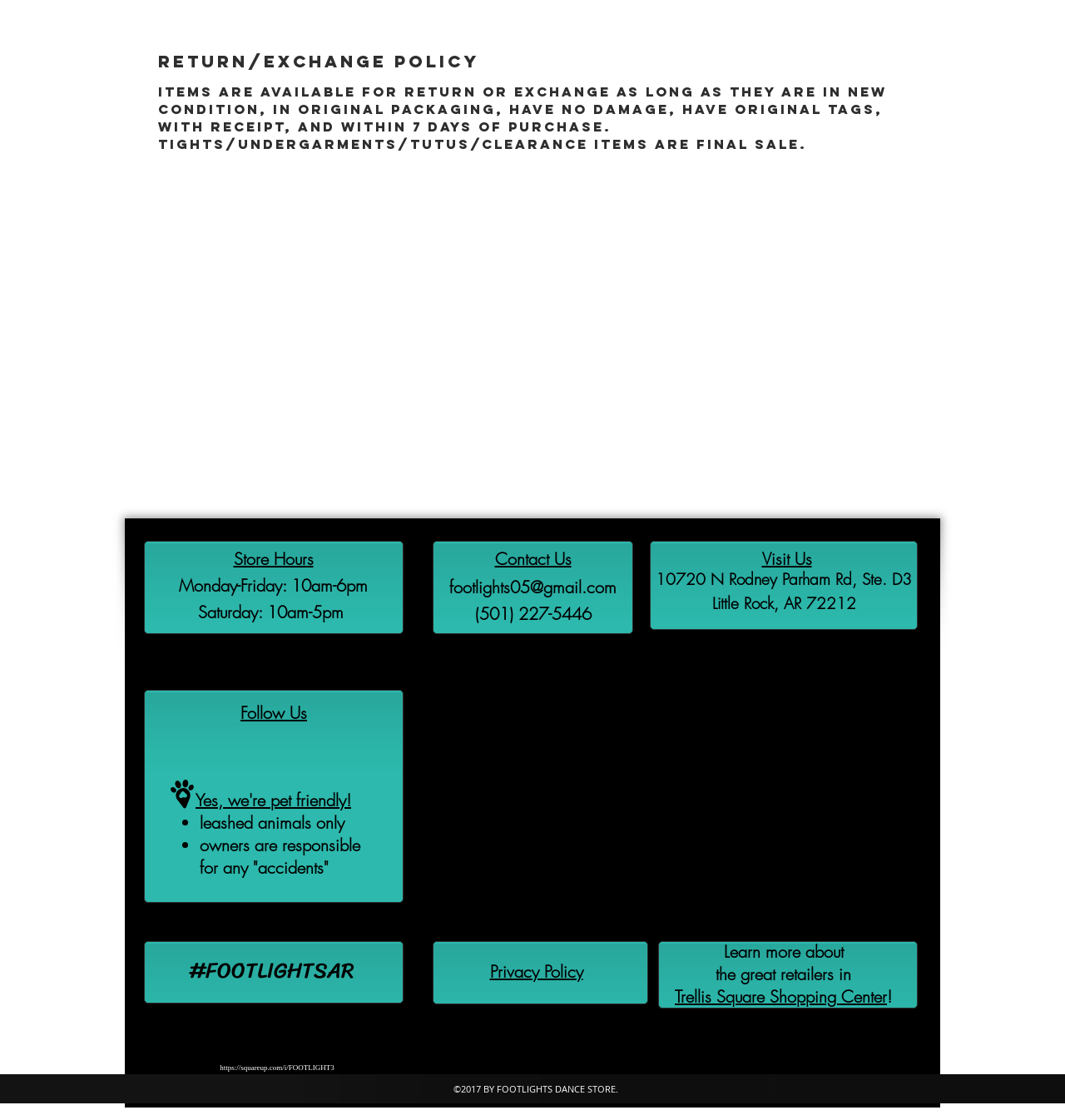Give a one-word or short phrase answer to this question: 
What is the policy for returning or exchanging items?

Items must be in new condition, etc.